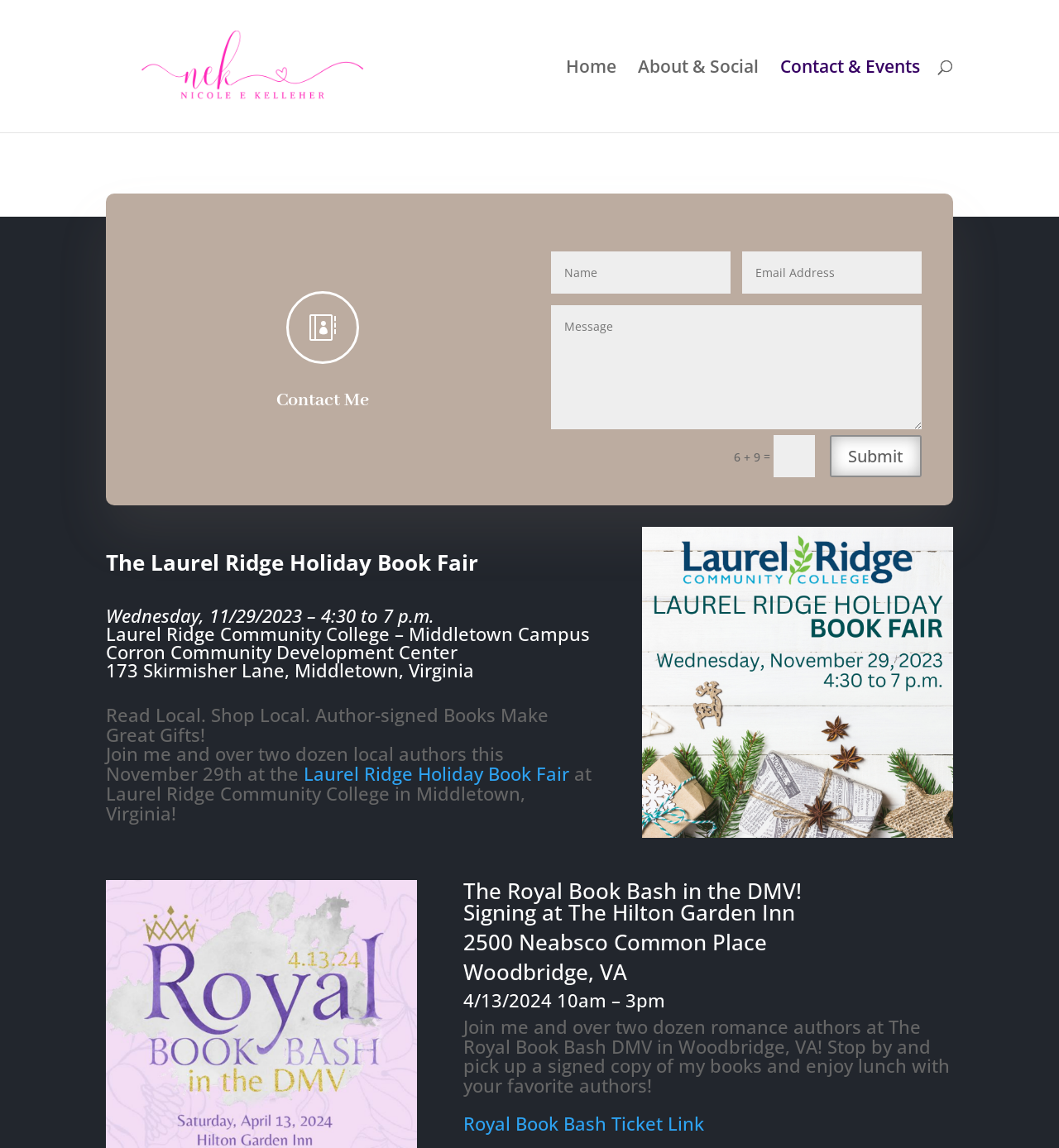Please provide a detailed answer to the question below by examining the image:
What is the date of the Laurel Ridge Holiday Book Fair?

The date of the Laurel Ridge Holiday Book Fair is obtained from the heading 'Wednesday, 11/29/2023 – 4:30 to 7 p.m. Laurel Ridge Community College – Middletown Campus Corron Community Development Center 173 Skirmisher Lane, Middletown, Virginia'.